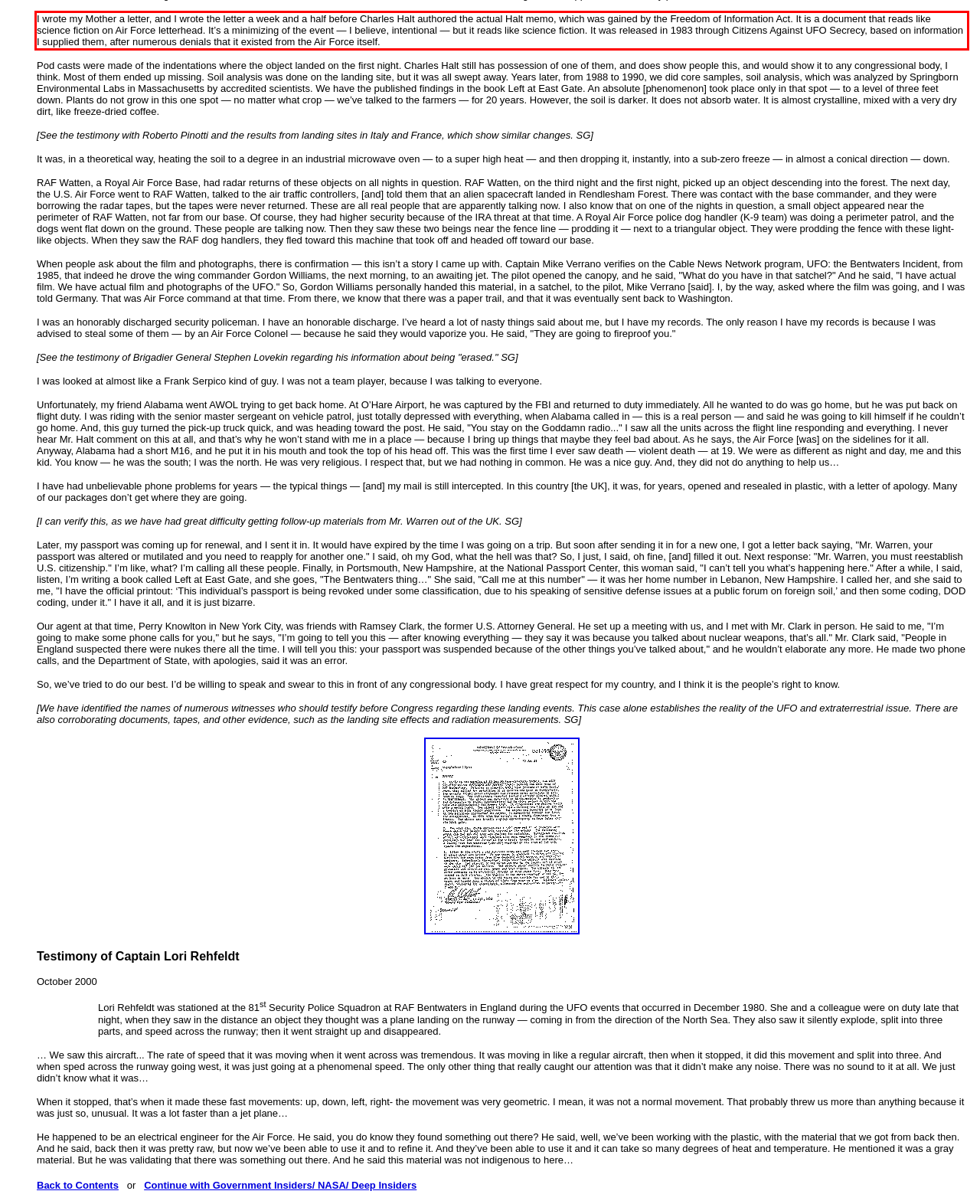From the screenshot of the webpage, locate the red bounding box and extract the text contained within that area.

I wrote my Mother a letter, and I wrote the letter a week and a half before Charles Halt authored the actual Halt memo, which was gained by the Freedom of Information Act. It is a document that reads like science fiction on Air Force letterhead. It’s a minimizing of the event — I believe, intentional — but it reads like science fiction. It was released in 1983 through Citizens Against UFO Secrecy, based on information I supplied them, after numerous denials that it existed from the Air Force itself.